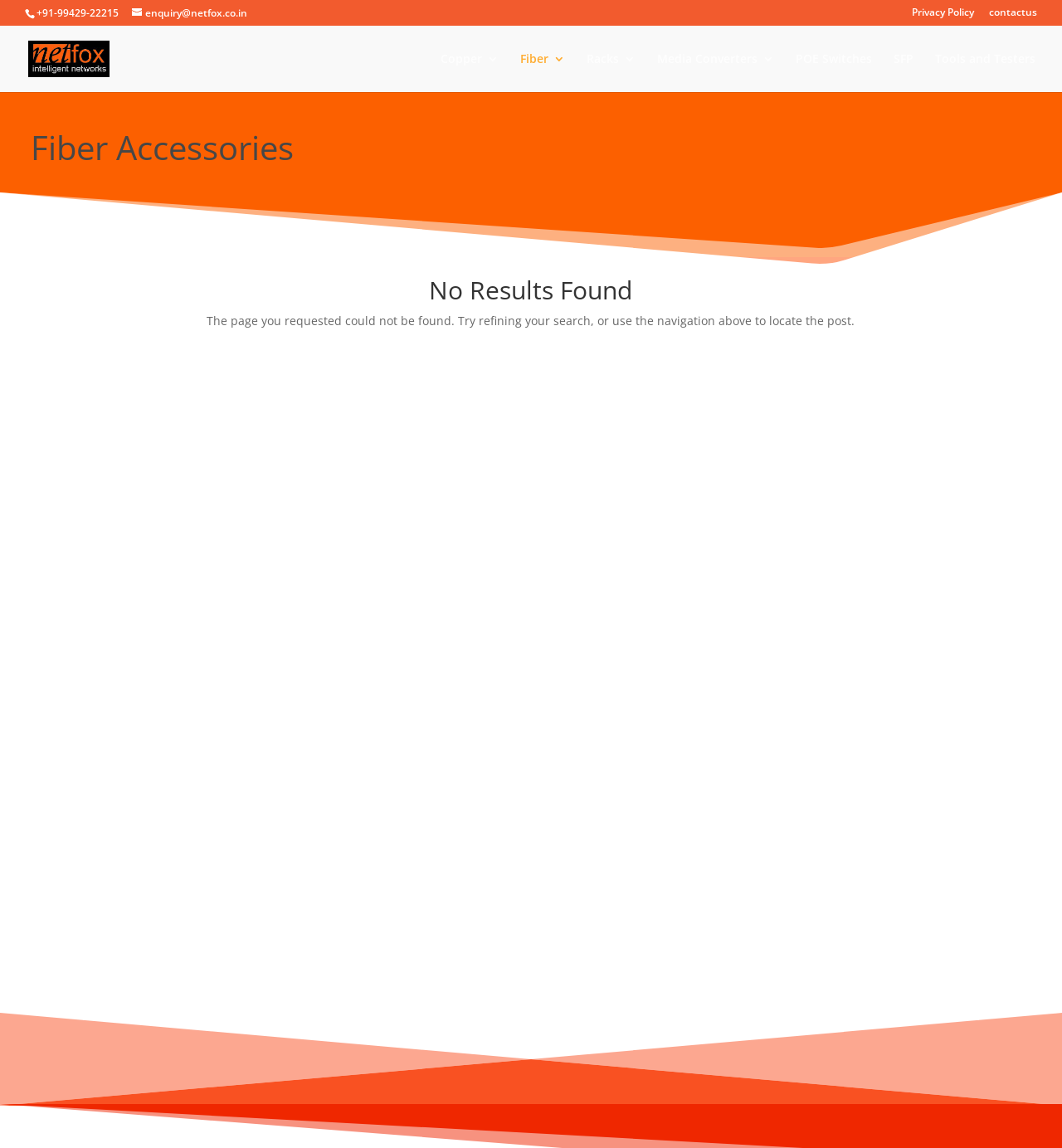Identify the bounding box coordinates of the clickable region necessary to fulfill the following instruction: "visit the privacy policy page". The bounding box coordinates should be four float numbers between 0 and 1, i.e., [left, top, right, bottom].

[0.859, 0.007, 0.917, 0.022]